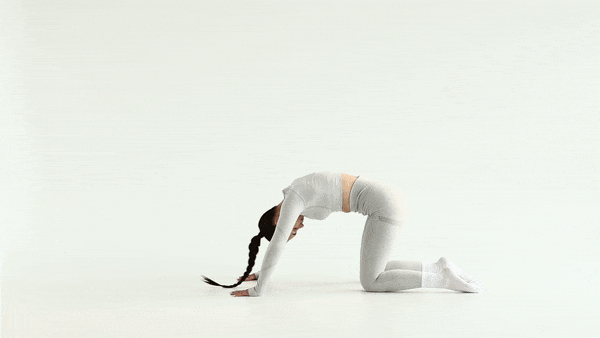Answer the following query concisely with a single word or phrase:
What happens to the practitioner's head and tailbone during inhalation?

They lift upward